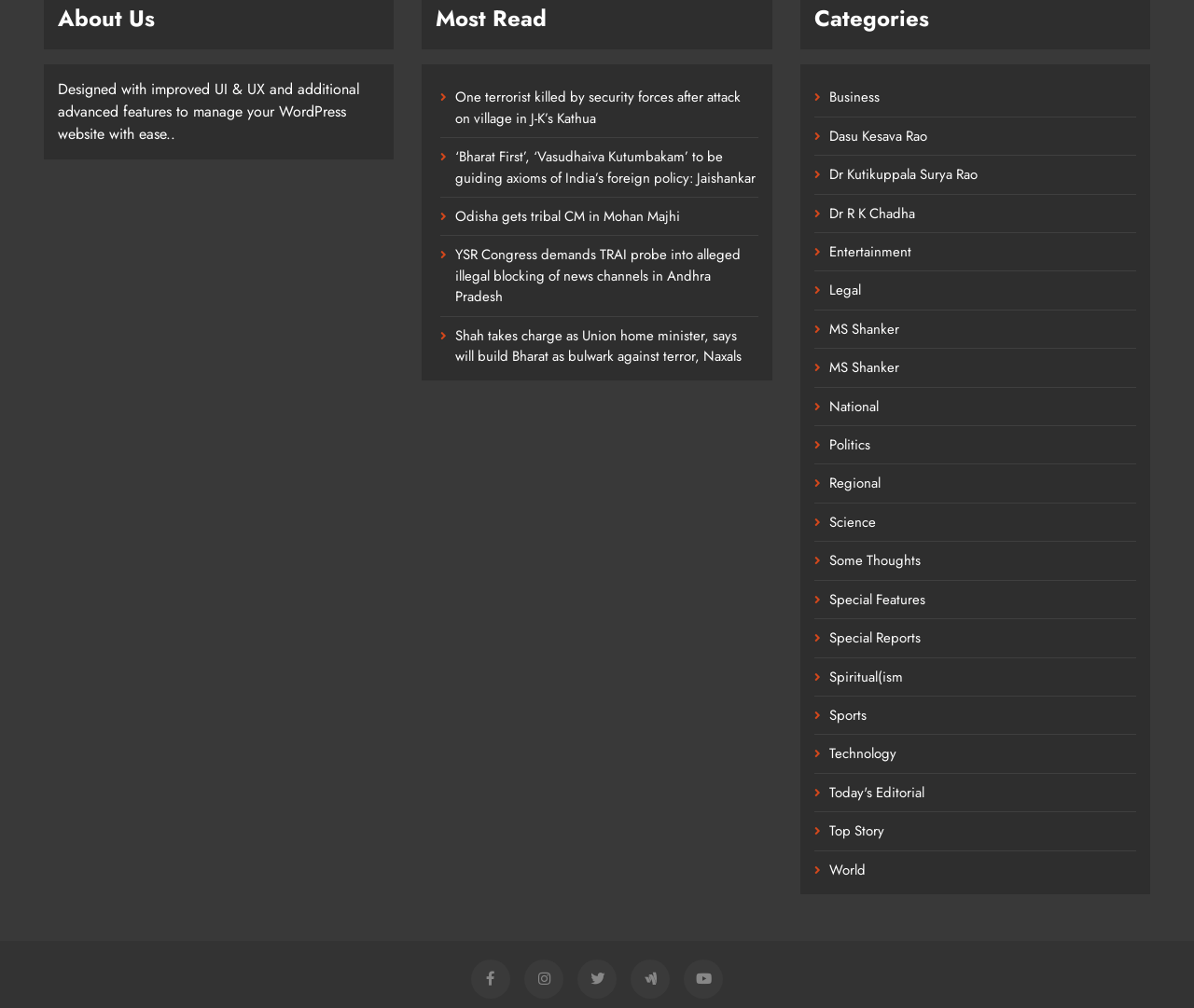Identify the bounding box for the UI element that is described as follows: "Dr R K Chadha".

[0.694, 0.201, 0.766, 0.222]